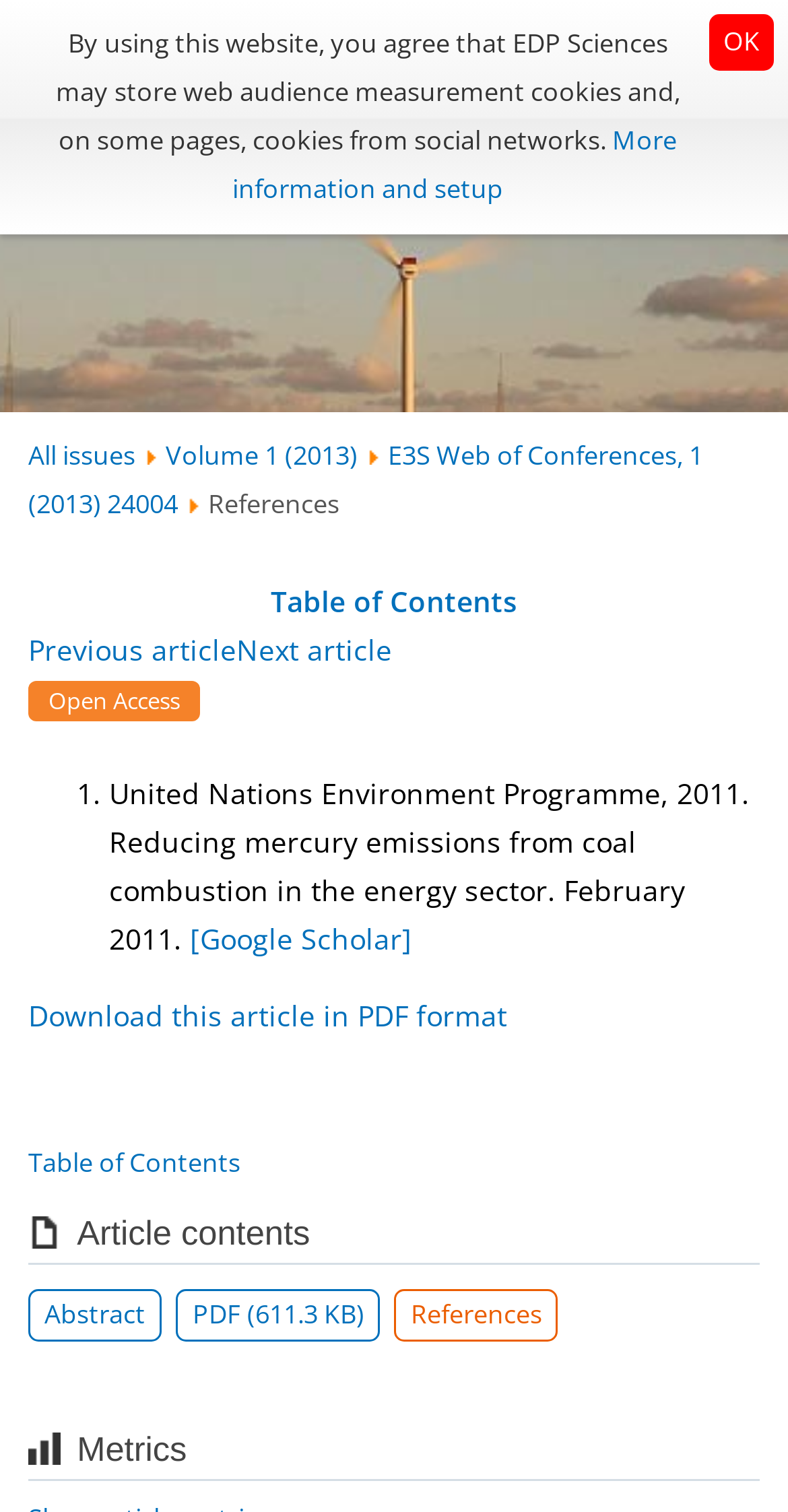Find the bounding box coordinates for the HTML element described in this sentence: "All issues". Provide the coordinates as four float numbers between 0 and 1, in the format [left, top, right, bottom].

[0.036, 0.289, 0.172, 0.313]